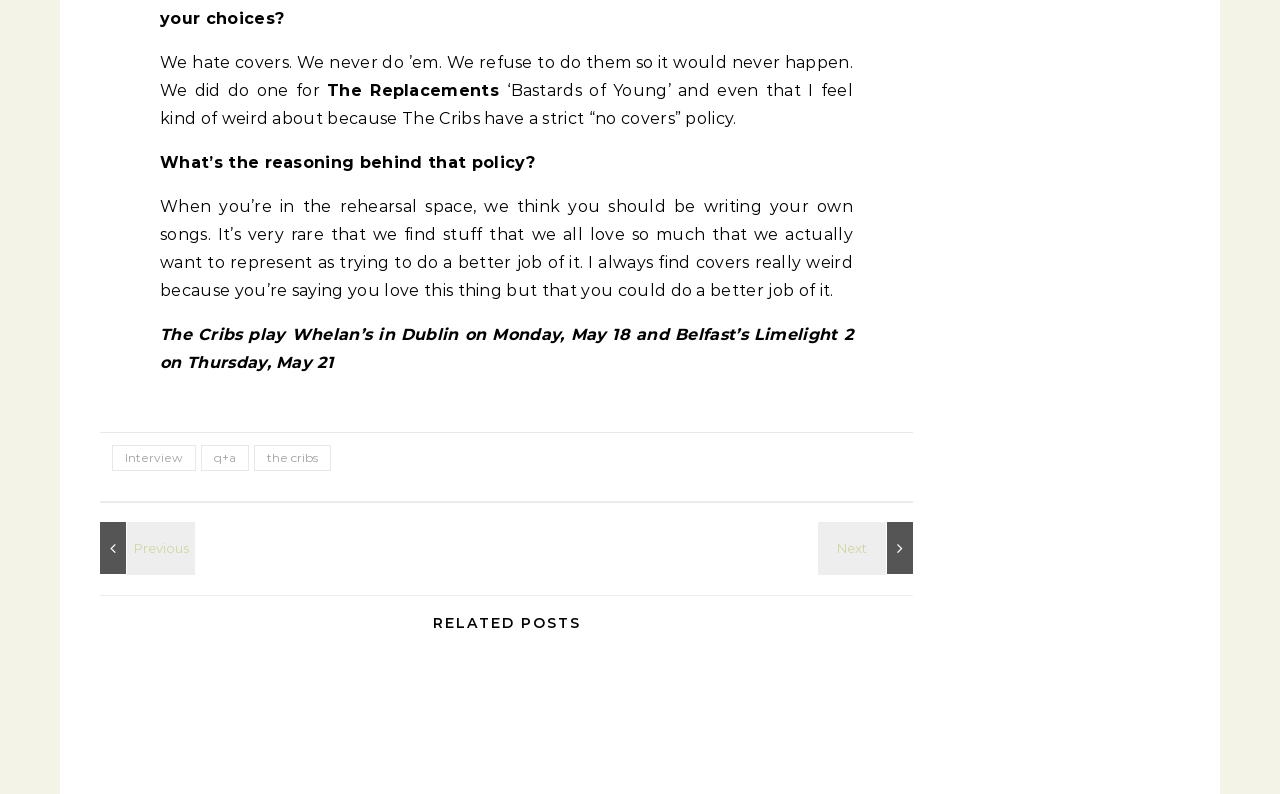Provide a brief response to the question below using one word or phrase:
Where is The Cribs playing on May 18?

Whelan’s in Dublin